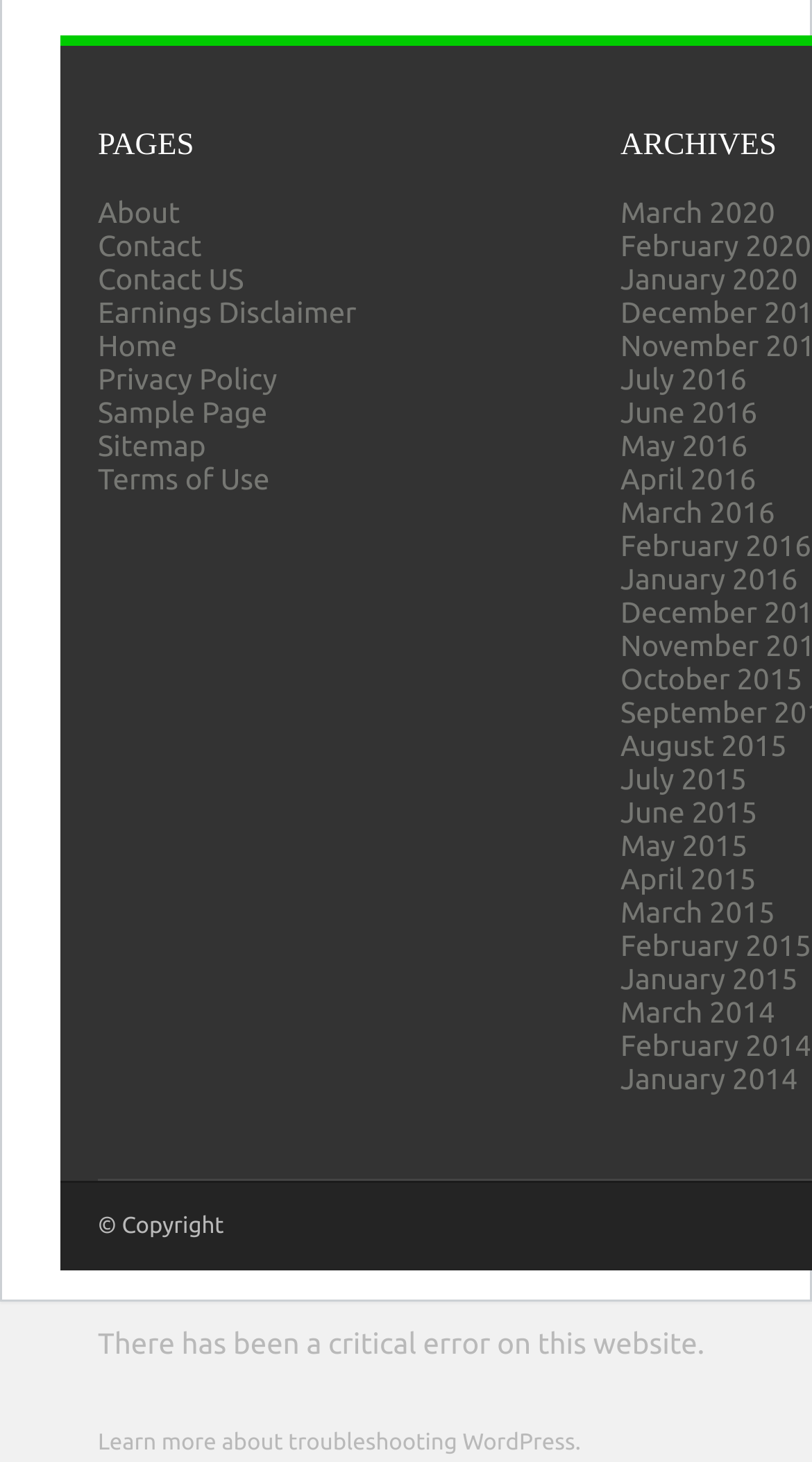How many links are there on the right side of the webpage?
Refer to the image and respond with a one-word or short-phrase answer.

24